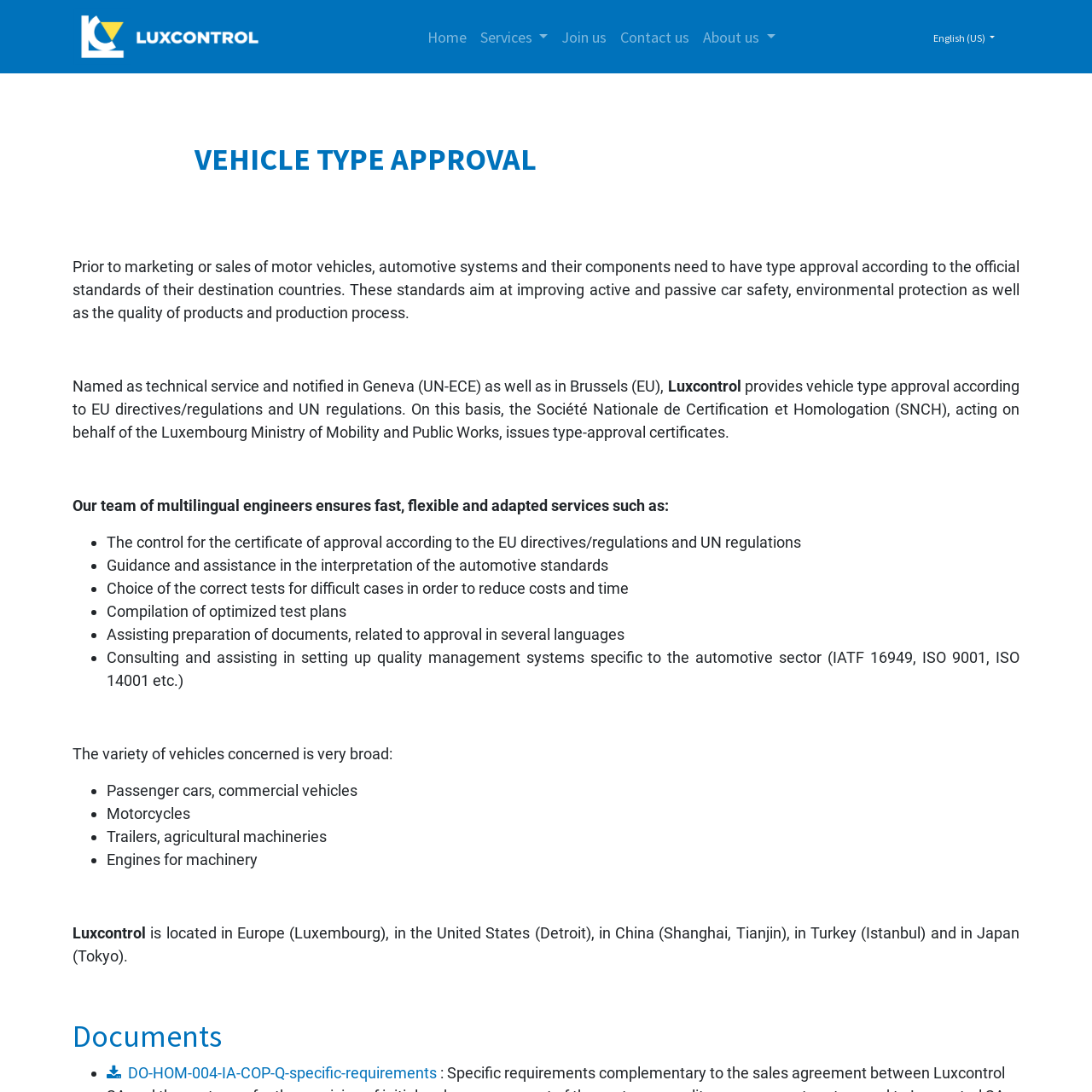Please identify the bounding box coordinates of the area that needs to be clicked to follow this instruction: "Change the language to English (US)".

[0.851, 0.027, 0.915, 0.043]